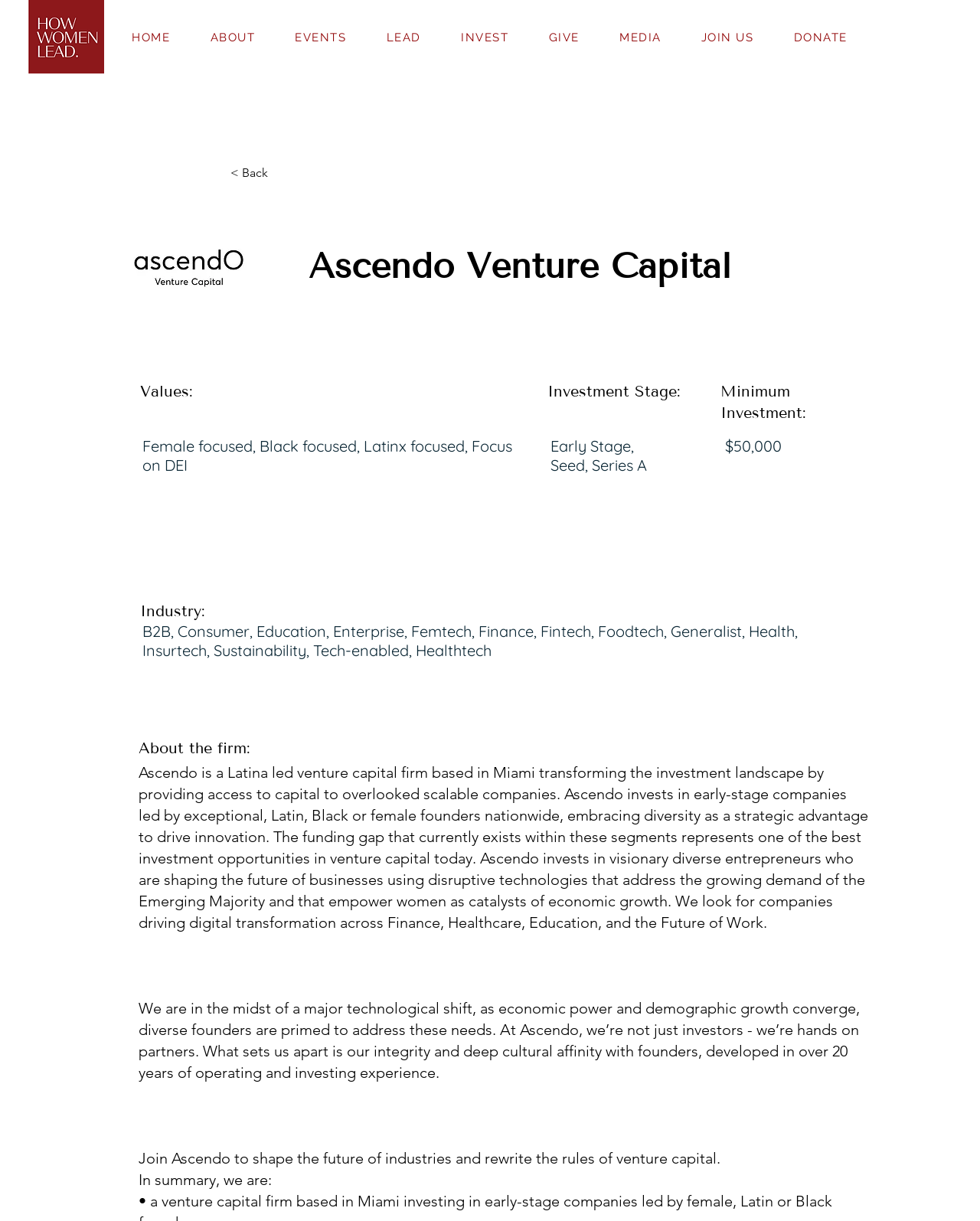Using the provided description: "DONATE", find the bounding box coordinates of the corresponding UI element. The output should be four float numbers between 0 and 1, in the format [left, top, right, bottom].

[0.793, 0.019, 0.882, 0.043]